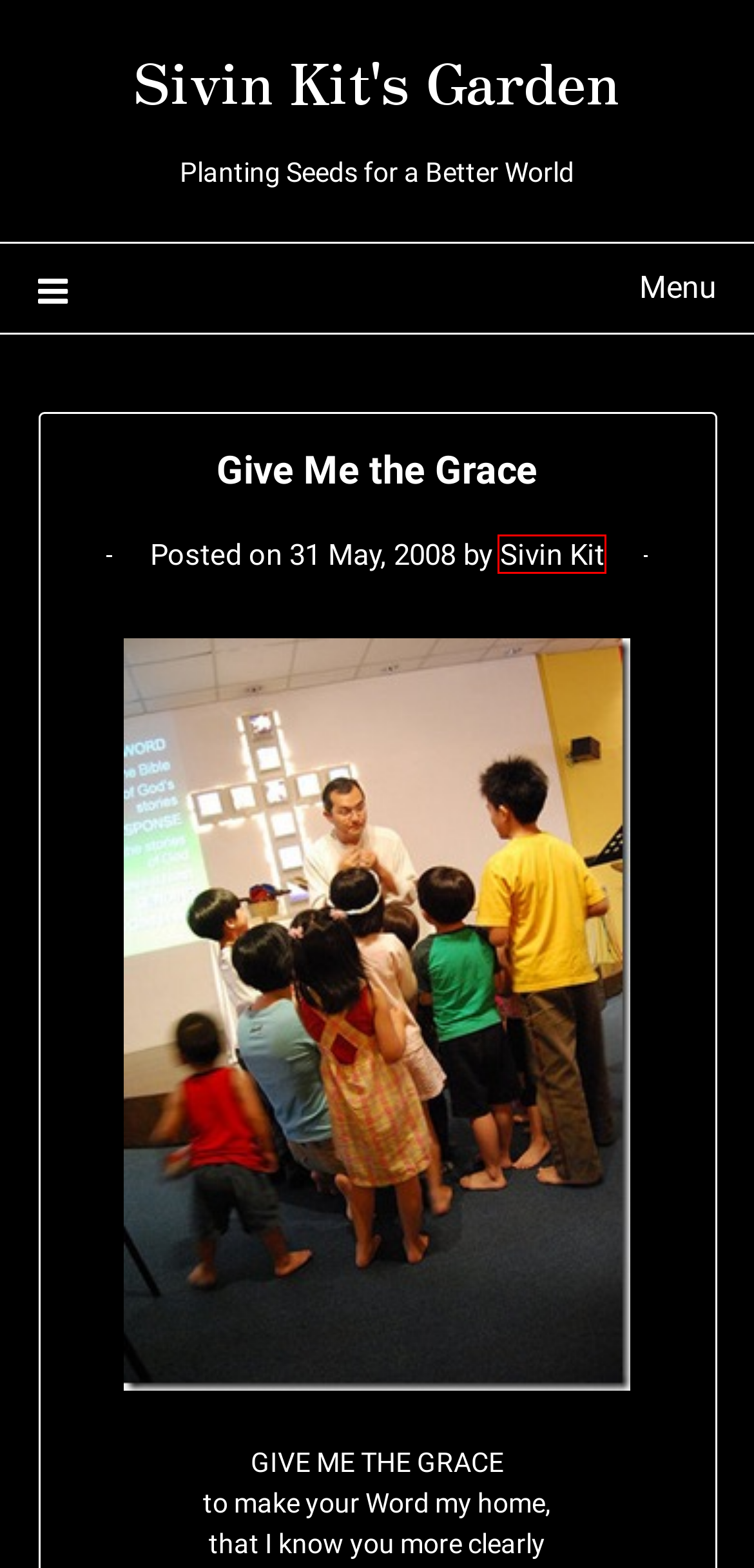A screenshot of a webpage is provided, featuring a red bounding box around a specific UI element. Identify the webpage description that most accurately reflects the new webpage after interacting with the selected element. Here are the candidates:
A. Sivin Kit – Sivin Kit's Garden
B. Movies – Sivin Kit's Garden
C. STOP 114A:  INTERNET BLACKOUT DAY – Sivin Kit's Garden
D. Comments for Sivin Kit's Garden
E. August 2010 – Sivin Kit's Garden
F. Sivin Kit's Garden – Planting Seeds for a Better World
G. Religion – Sivin Kit's Garden
H. September 2005 – Sivin Kit's Garden

A